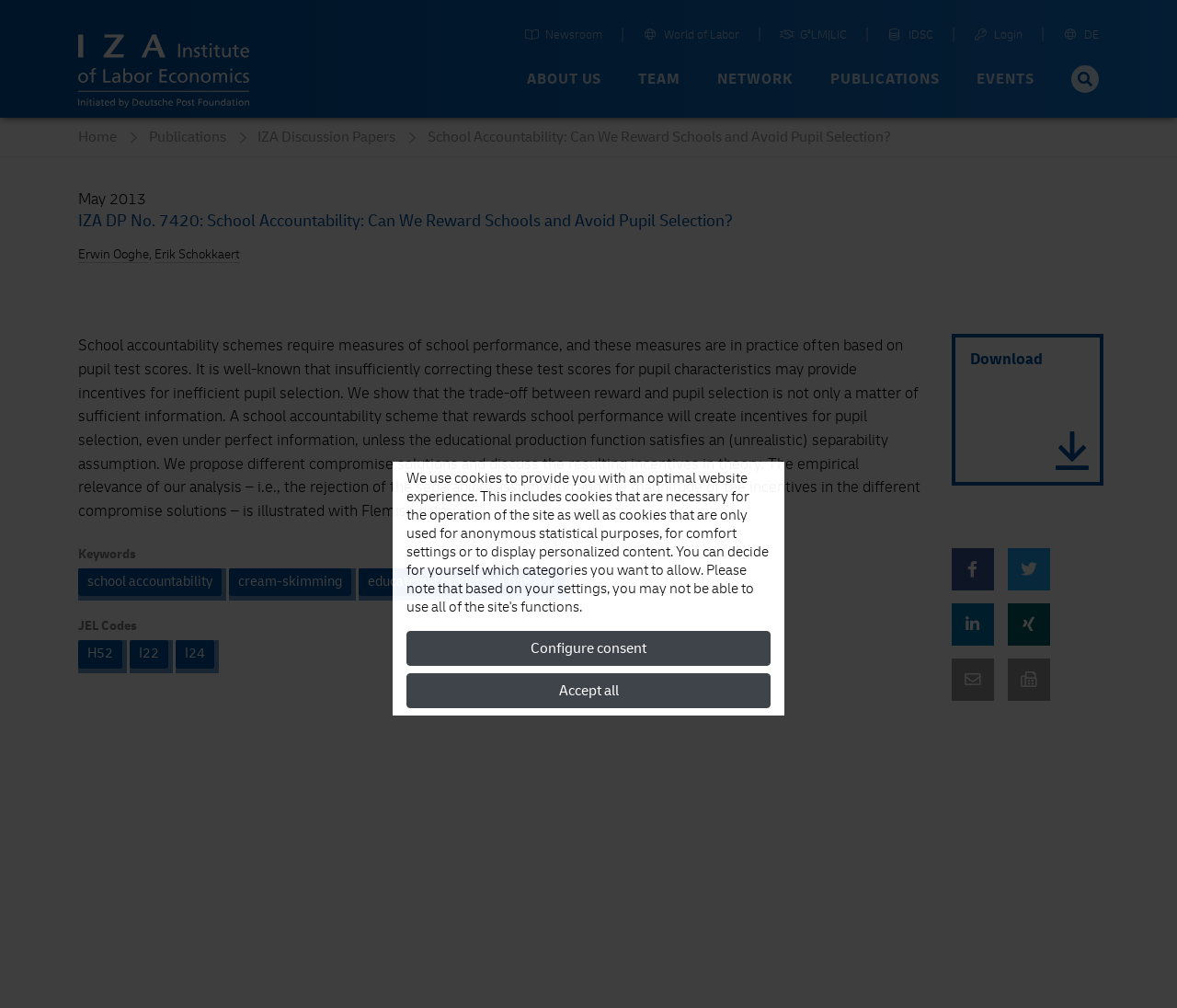What is the date of the publication?
Can you give a detailed and elaborate answer to the question?

I found the date of the publication by looking at the static text element with the text 'May 2013' which is located below the title of the publication.